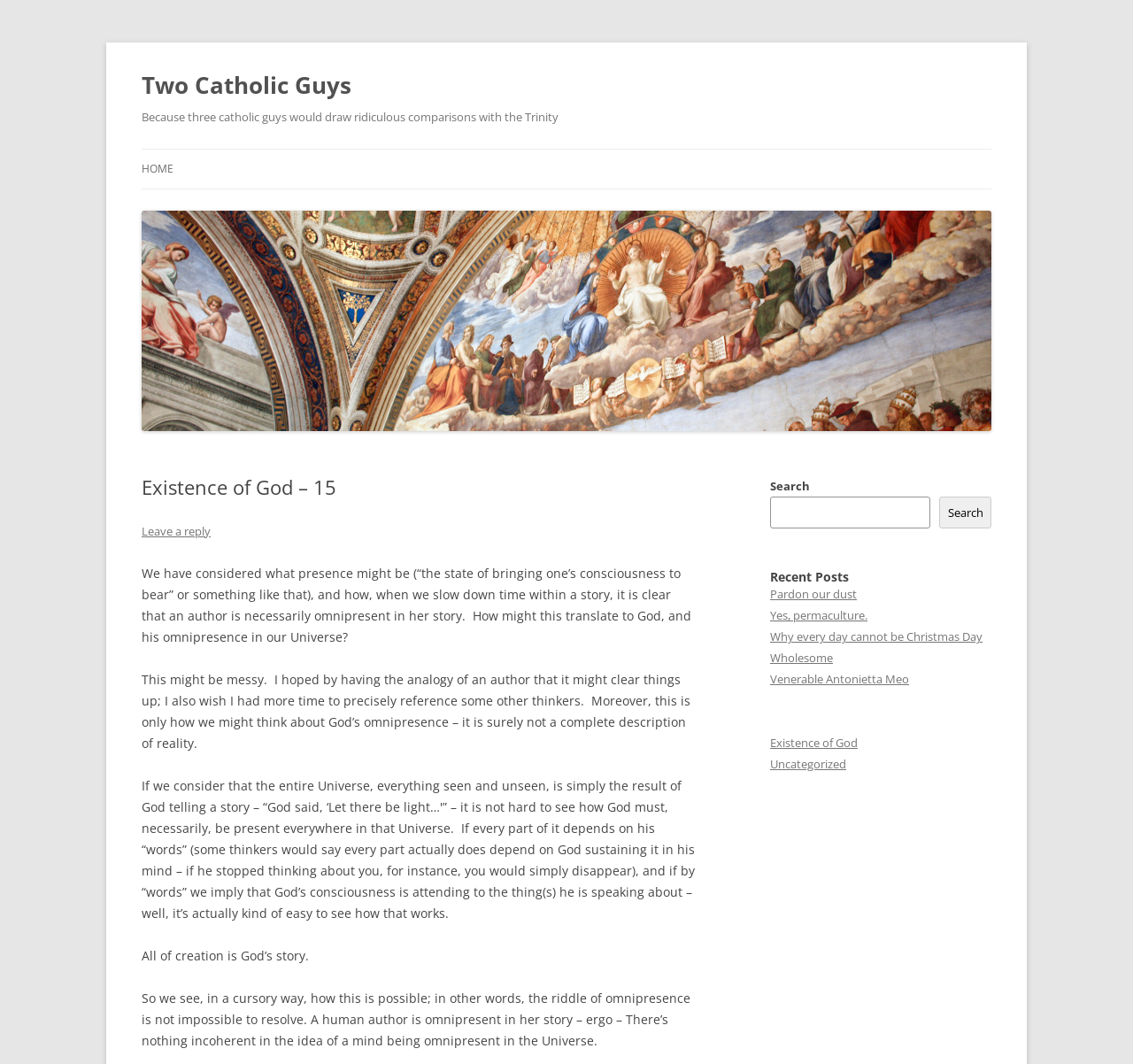Please study the image and answer the question comprehensively:
What is the name of the website?

The name of the website can be determined by looking at the heading element at the top of the webpage, which contains the text 'Two Catholic Guys'. This is likely the title of the website.